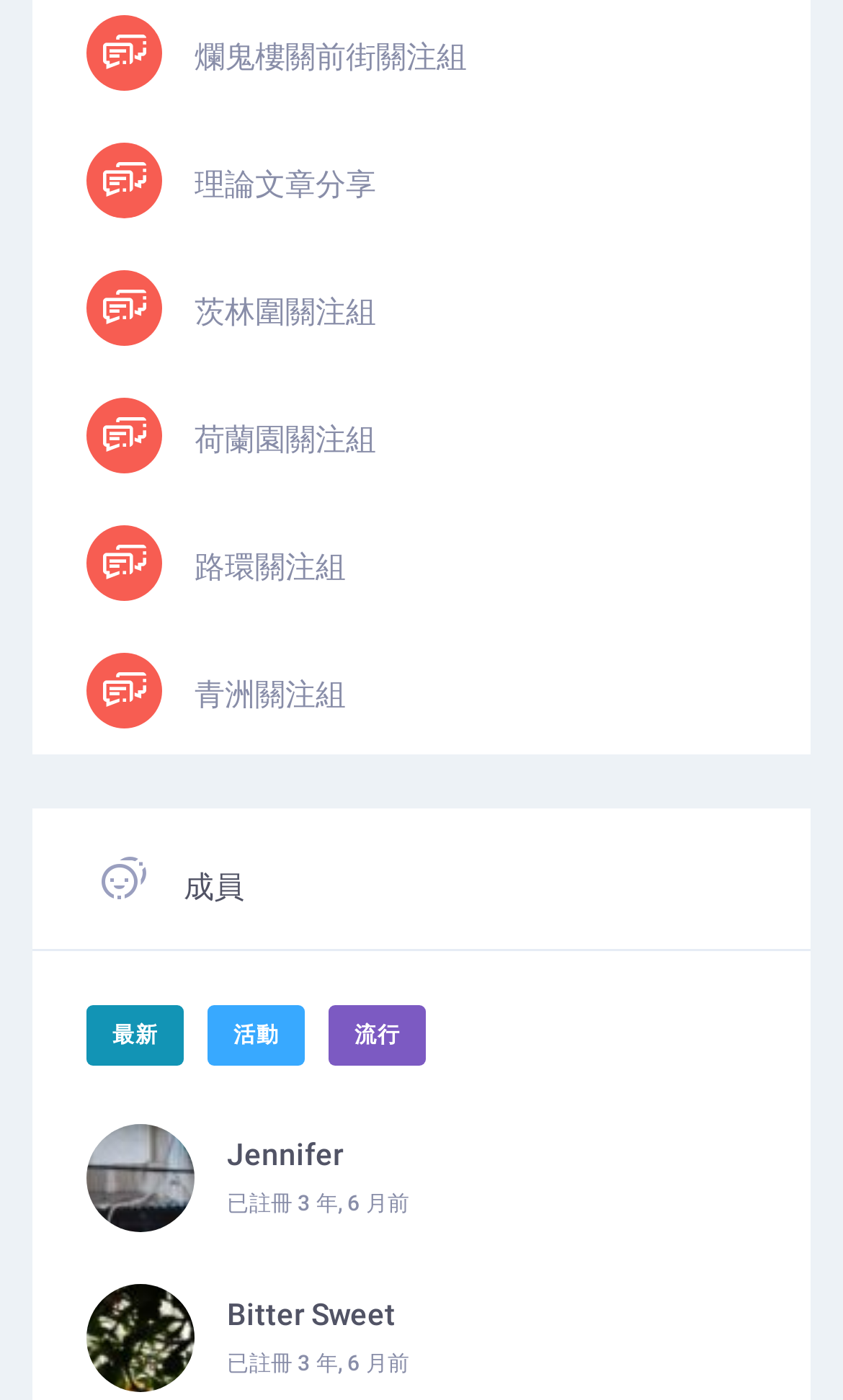What is the first link on the webpage?
Provide a detailed and extensive answer to the question.

The first link on the webpage is '爛鬼樓關前街關注組' which can be found at the top left corner of the webpage with a bounding box of [0.103, 0.028, 0.554, 0.053].